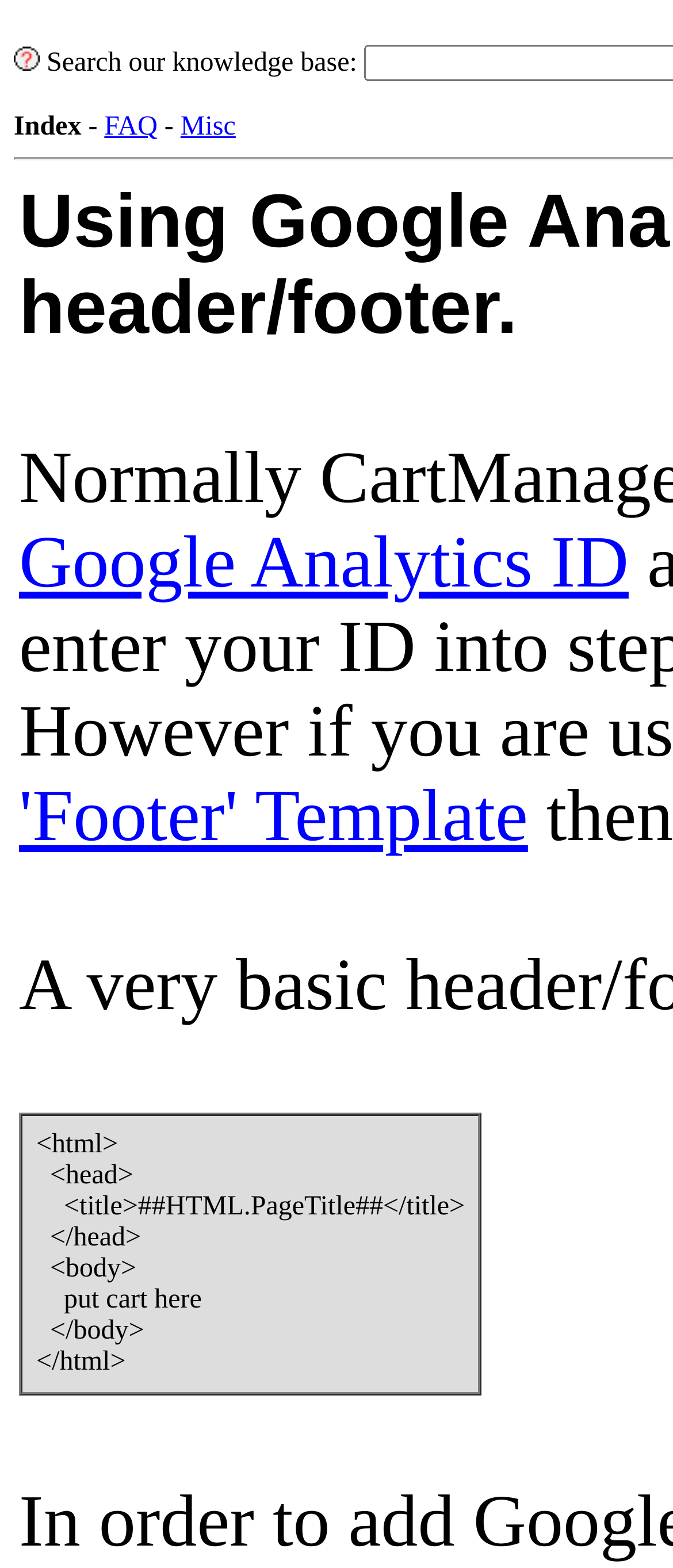What is the structure of the HTML code?
Answer with a single word or phrase, using the screenshot for reference.

HTML, head, body